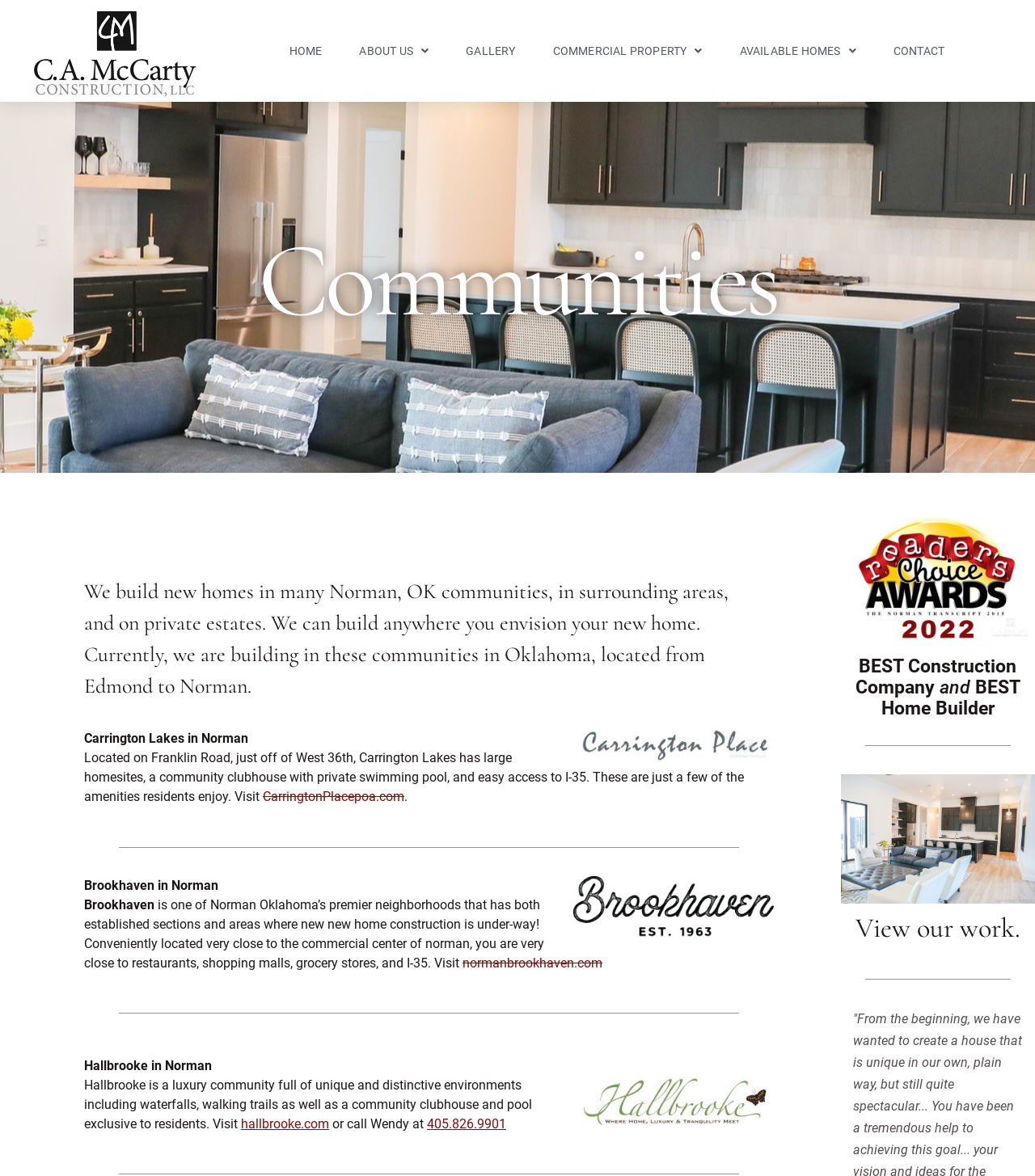Provide an in-depth description of the elements and layout of the webpage.

The webpage is about Curtis McCarty Construction, a company that builds new homes in various communities in Norman, Oklahoma, and surrounding areas. At the top left corner, there is a logo of Curtis McCarty Construction, which is a clickable link. Next to the logo, there is a navigation menu with links to different sections of the website, including "HOME", "ABOUT US", "GALLERY", "COMMERCIAL PROPERTY", "AVAILABLE HOMES", and "CONTACT".

Below the navigation menu, there is a heading that reads "Communities" in large font. The company's mission statement is written in a paragraph below the heading, stating that they build new homes in many Norman, OK communities, in surrounding areas, and on private estates.

The webpage then lists several communities in Oklahoma where the company is currently building homes. Each community is described in a separate section, with a heading that includes the name of the community, followed by a brief description of the community's amenities and features. There are images accompanying each community description.

The first community listed is Carrington Lakes in Norman, which has large homesites, a community clubhouse with a private swimming pool, and easy access to I-35. The second community is Brookhaven in Norman, which is a premier neighborhood with established sections and areas where new home construction is underway. The third community is Hallbrooke in Norman, which is a luxury community with unique environments, walking trails, and a community clubhouse and pool exclusive to residents.

At the bottom of the webpage, there is an image of a "Readers Choice Norman Winner" award, followed by a section that highlights the company's awards, including "BEST Construction Company" and "BEST Home Builder". Finally, there is a call-to-action button that reads "View our work."